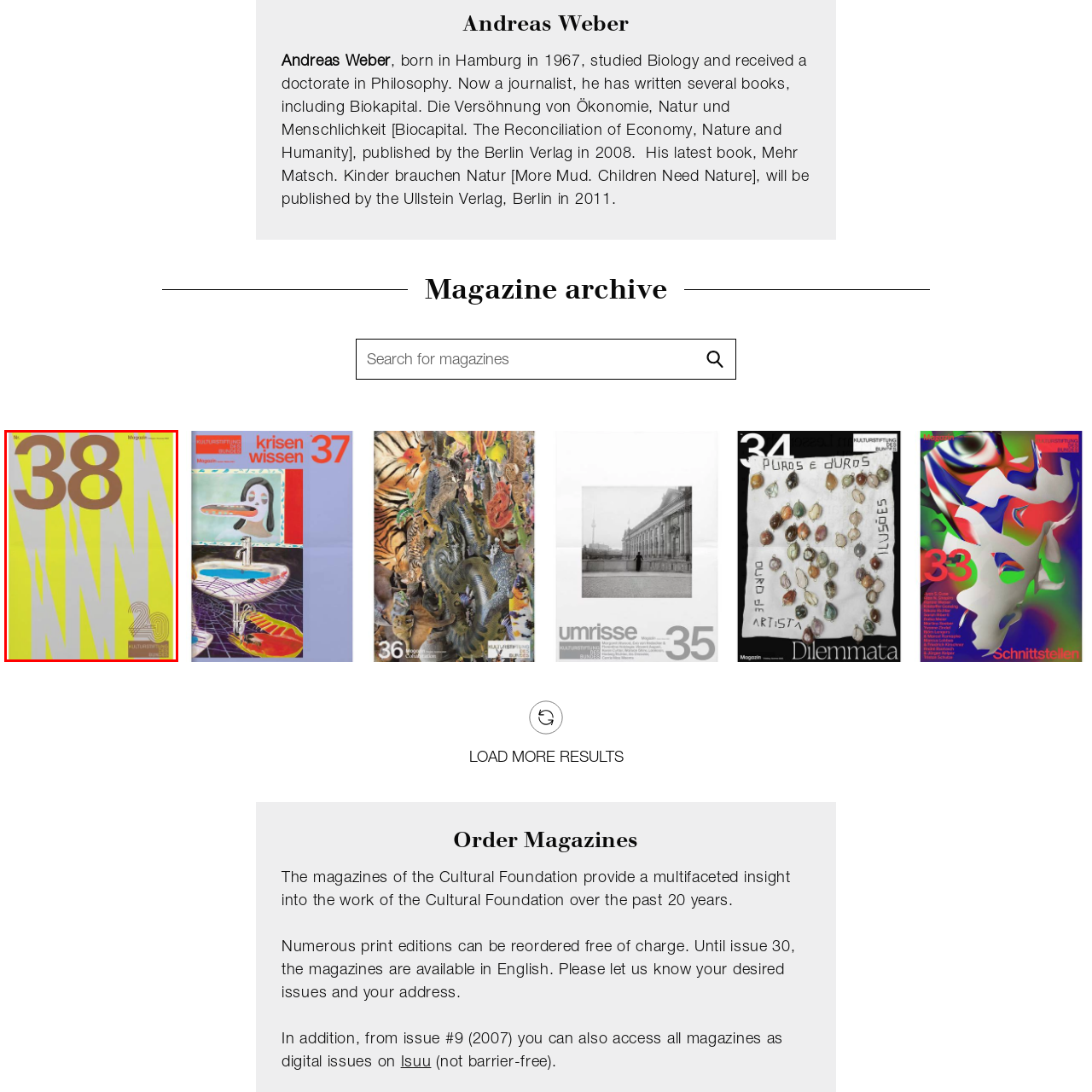Inspect the area within the red bounding box and elaborate on the following question with a detailed answer using the image as your reference: What is the significance of the number '38' on the cover?

The number '38' on the cover is significant because it is prominently displayed in a large, eye-catching font, indicating that it is the issue number of the magazine. This is further supported by the caption's description of the number as 'emphasizing its position as the issue number'.